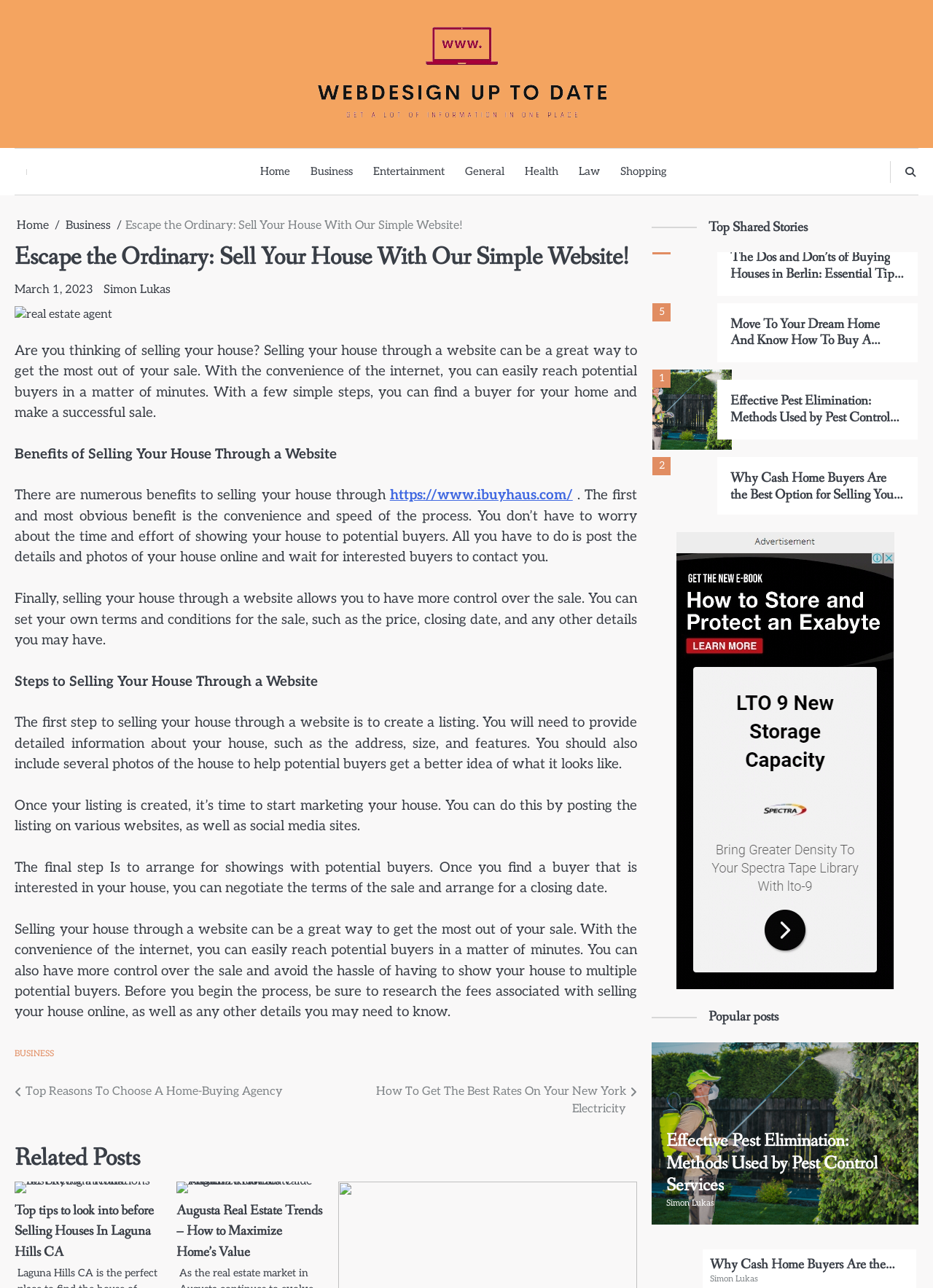Determine the bounding box coordinates for the clickable element required to fulfill the instruction: "Learn about the benefits of selling your house through a website". Provide the coordinates as four float numbers between 0 and 1, i.e., [left, top, right, bottom].

[0.016, 0.346, 0.361, 0.359]